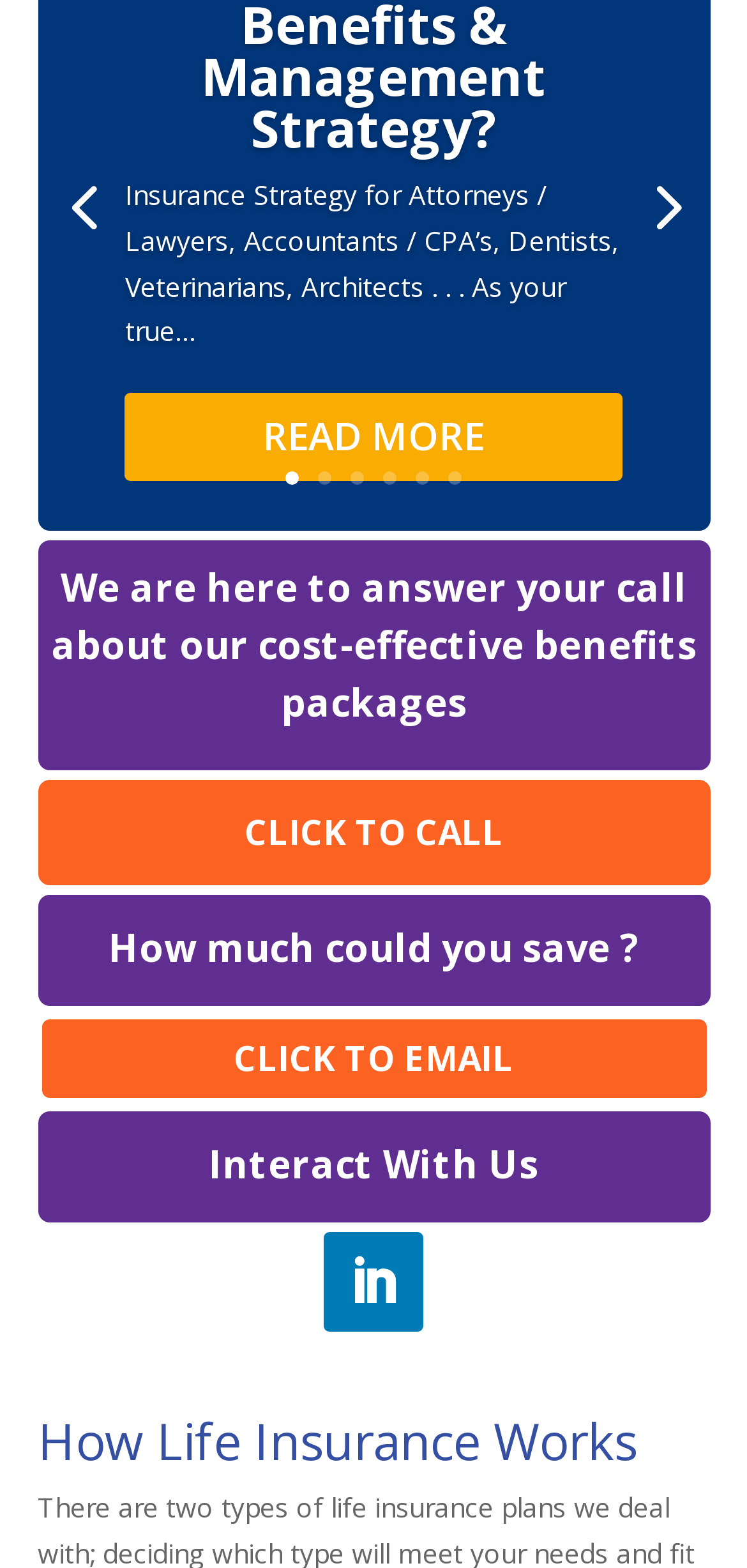How many links are there in the pagination section?
Answer with a single word or phrase, using the screenshot for reference.

6